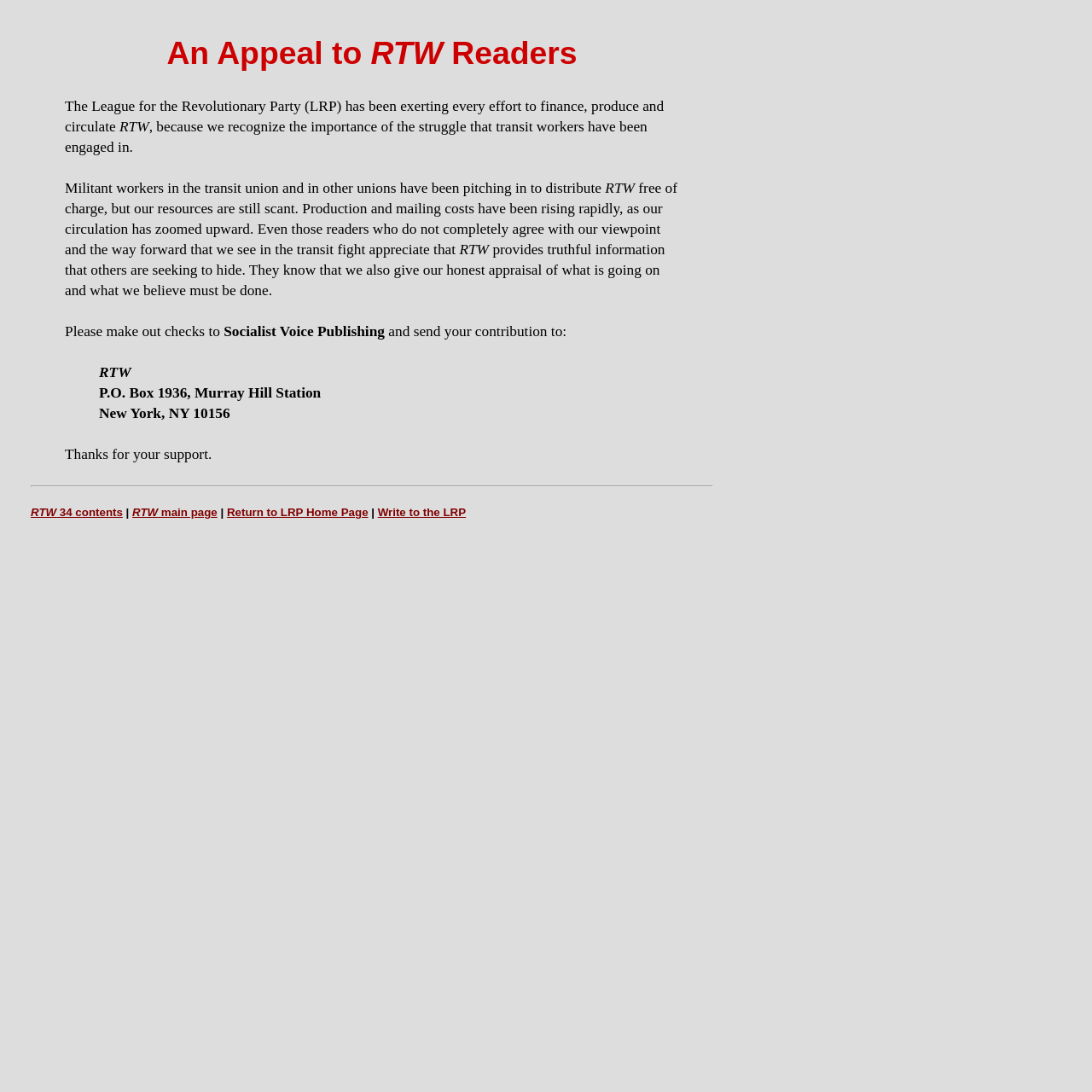How can readers support the organization?
Based on the image, answer the question with a single word or brief phrase.

By making a contribution